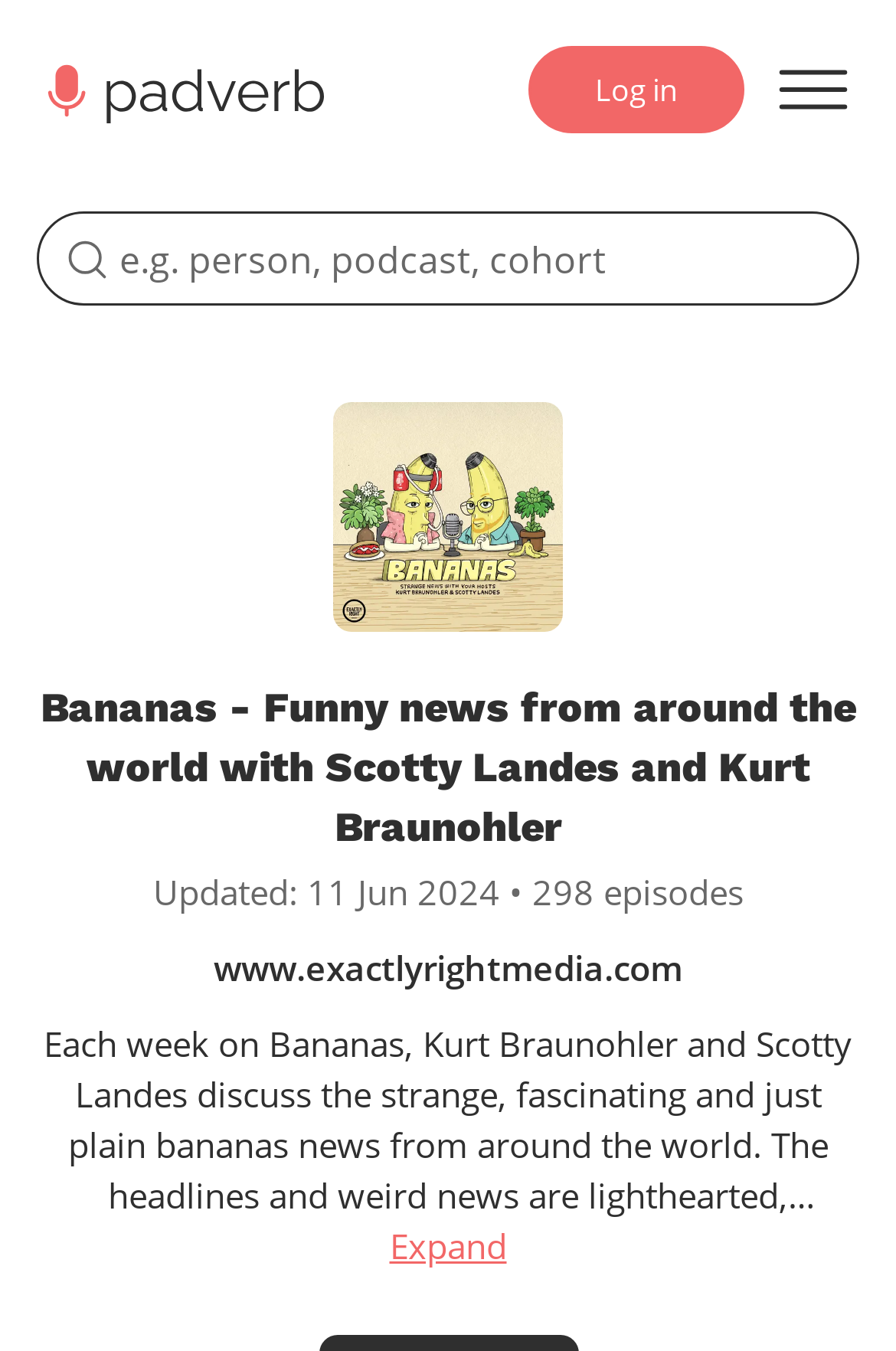What is the relationship between Scotty Landes and Kurt Braunohler?
Using the image, respond with a single word or phrase.

Co-hosts